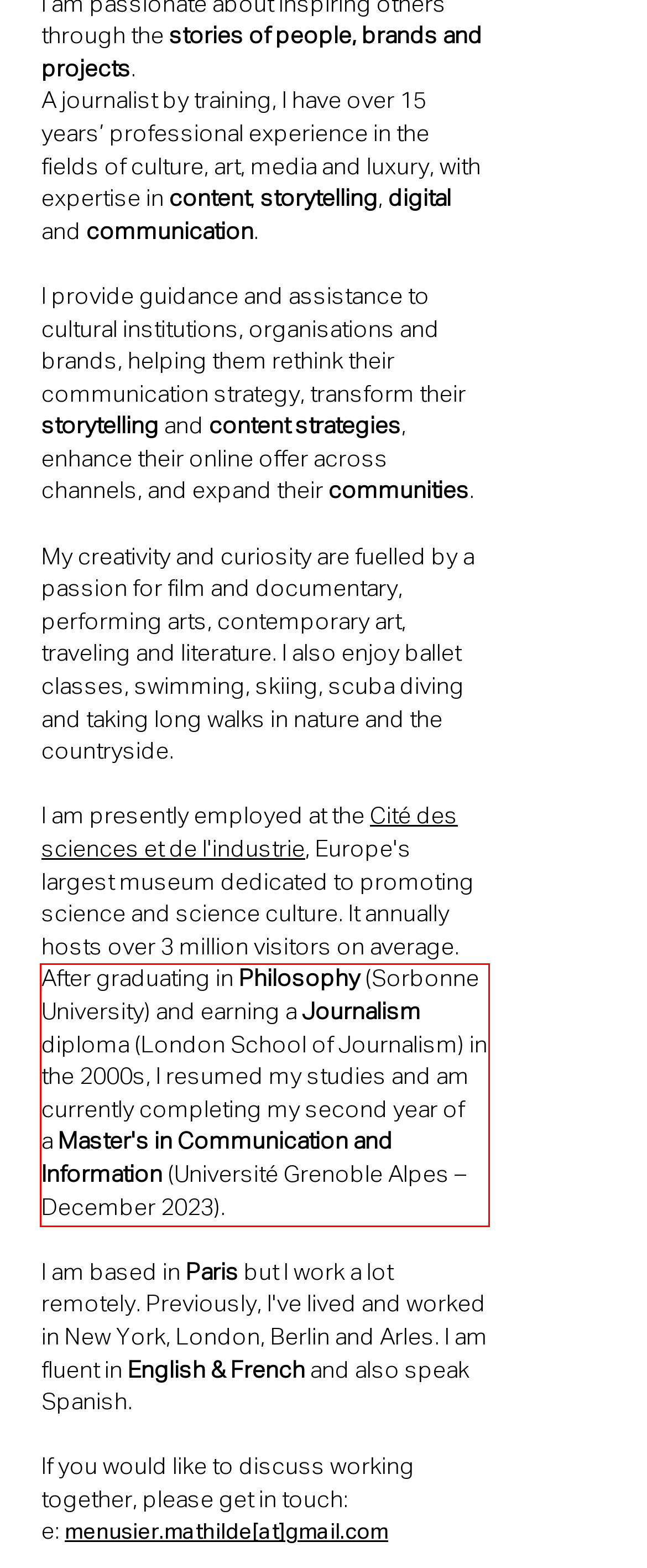Given a webpage screenshot, identify the text inside the red bounding box using OCR and extract it.

After graduating in Philosophy (Sorbonne University) and earning a Journalism diploma (London School of Journalism) in the 2000s, I resumed my studies and am currently completing my second year of a Master's in Communication and Information (Université Grenoble Alpes – December 2023).